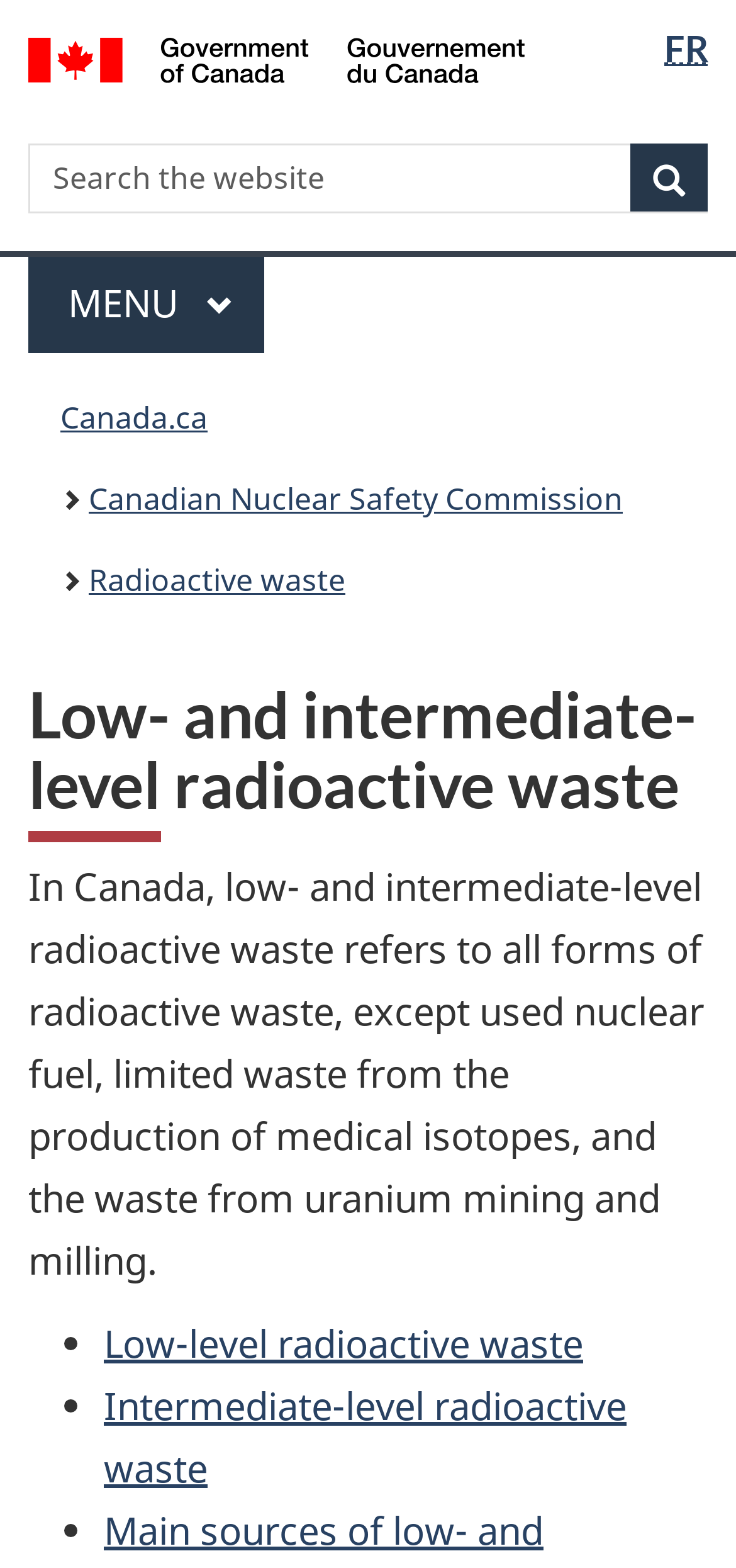Please provide a comprehensive answer to the question below using the information from the image: What is the language selection option?

The language selection option is 'FR' which is an abbreviation for 'Français', indicating that the website is available in French language.